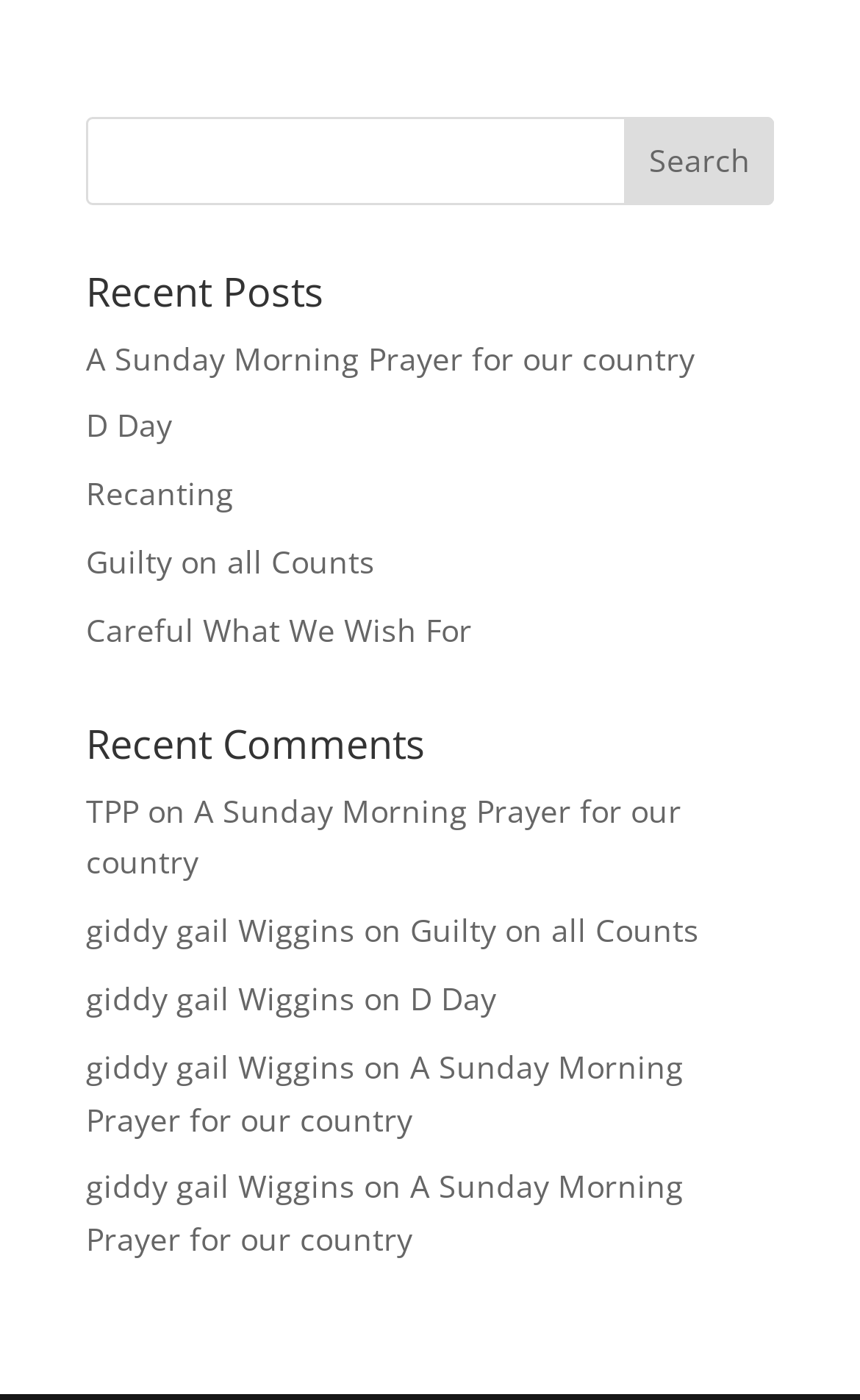How many recent posts are listed?
Answer the question with detailed information derived from the image.

There are five links listed under the 'Recent Posts' heading, each representing a recent post.